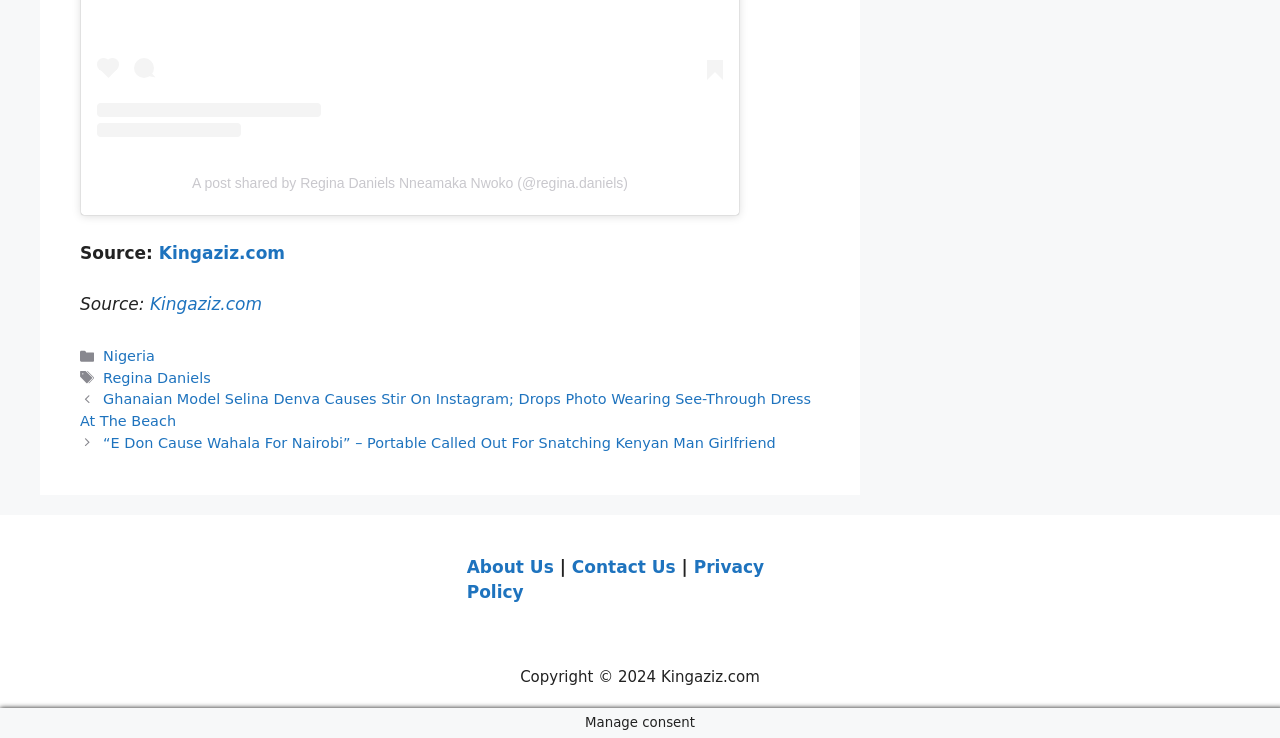How many posts are listed?
Answer the question with as much detail as you can, using the image as a reference.

There are two links in the 'Posts' navigation section, which suggests that there are two posts listed.